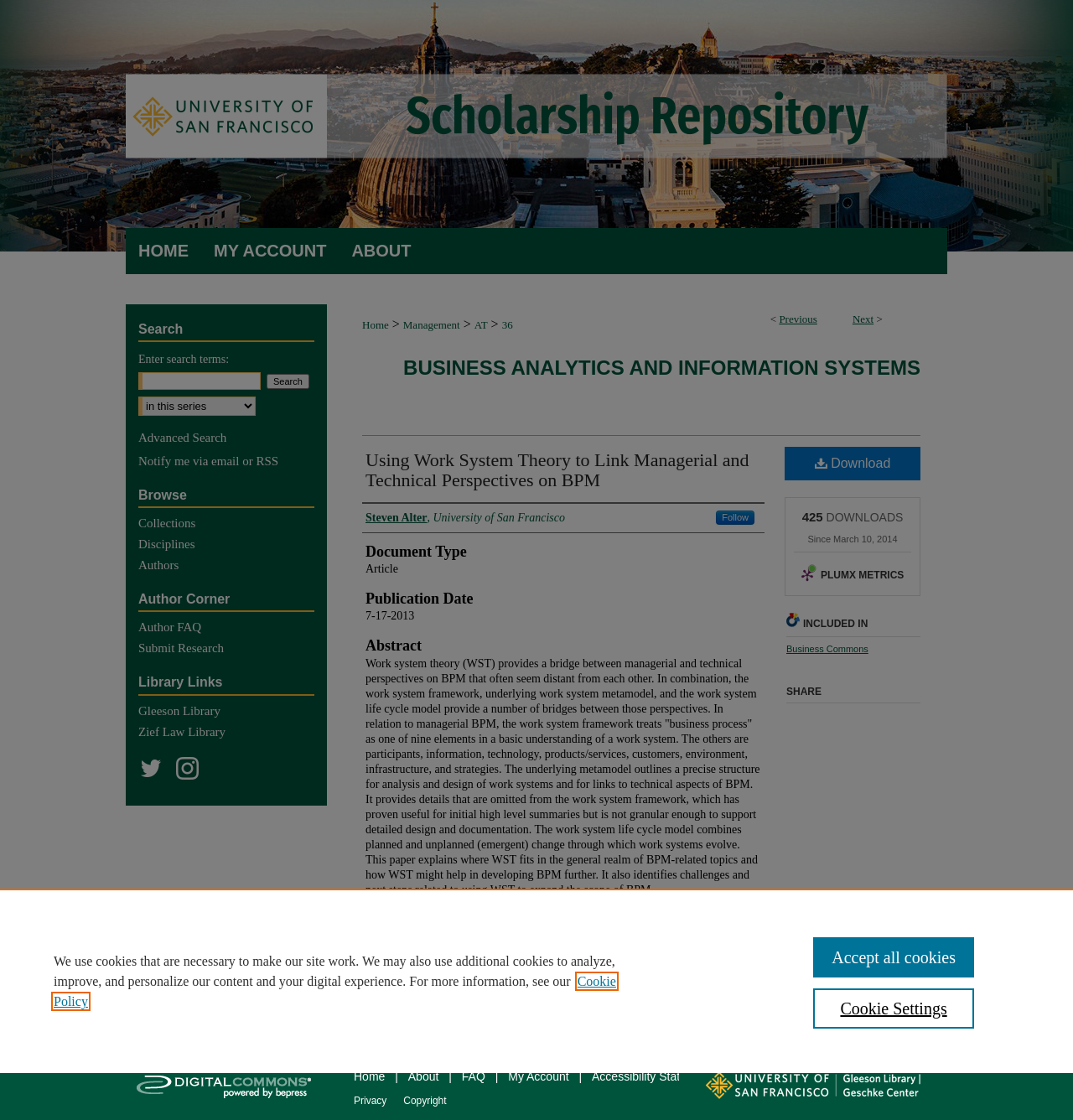Pinpoint the bounding box coordinates of the element that must be clicked to accomplish the following instruction: "Click on the 'Menu' link". The coordinates should be in the format of four float numbers between 0 and 1, i.e., [left, top, right, bottom].

[0.953, 0.0, 1.0, 0.037]